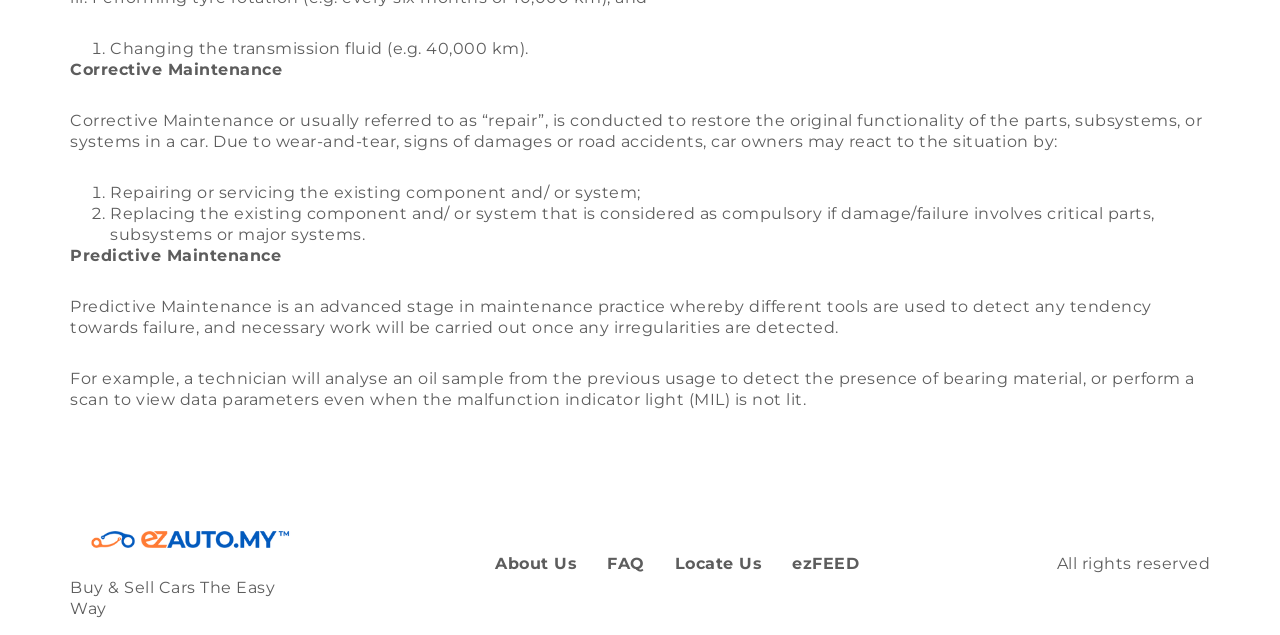Respond with a single word or phrase for the following question: 
What is the purpose of the link 'ezAUTO.MY'?

Buy & Sell Cars